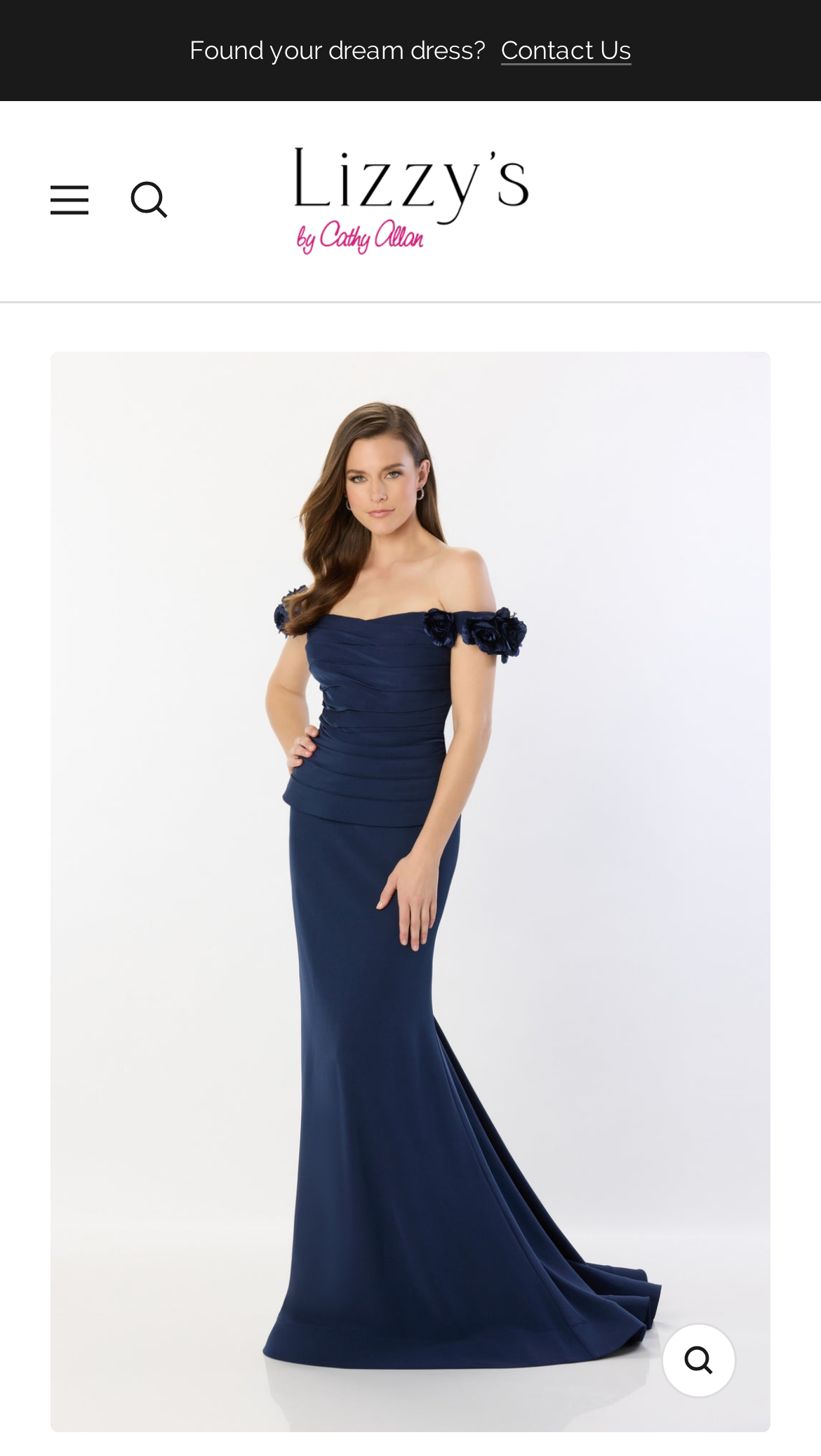What is the main category of the product?
Using the image as a reference, give an elaborate response to the question.

I found the answer by looking at the image description 'Off Shoulder Gown with Pleated Bodice and 3D Floral Accents', which suggests that the main category of the product is a gown.